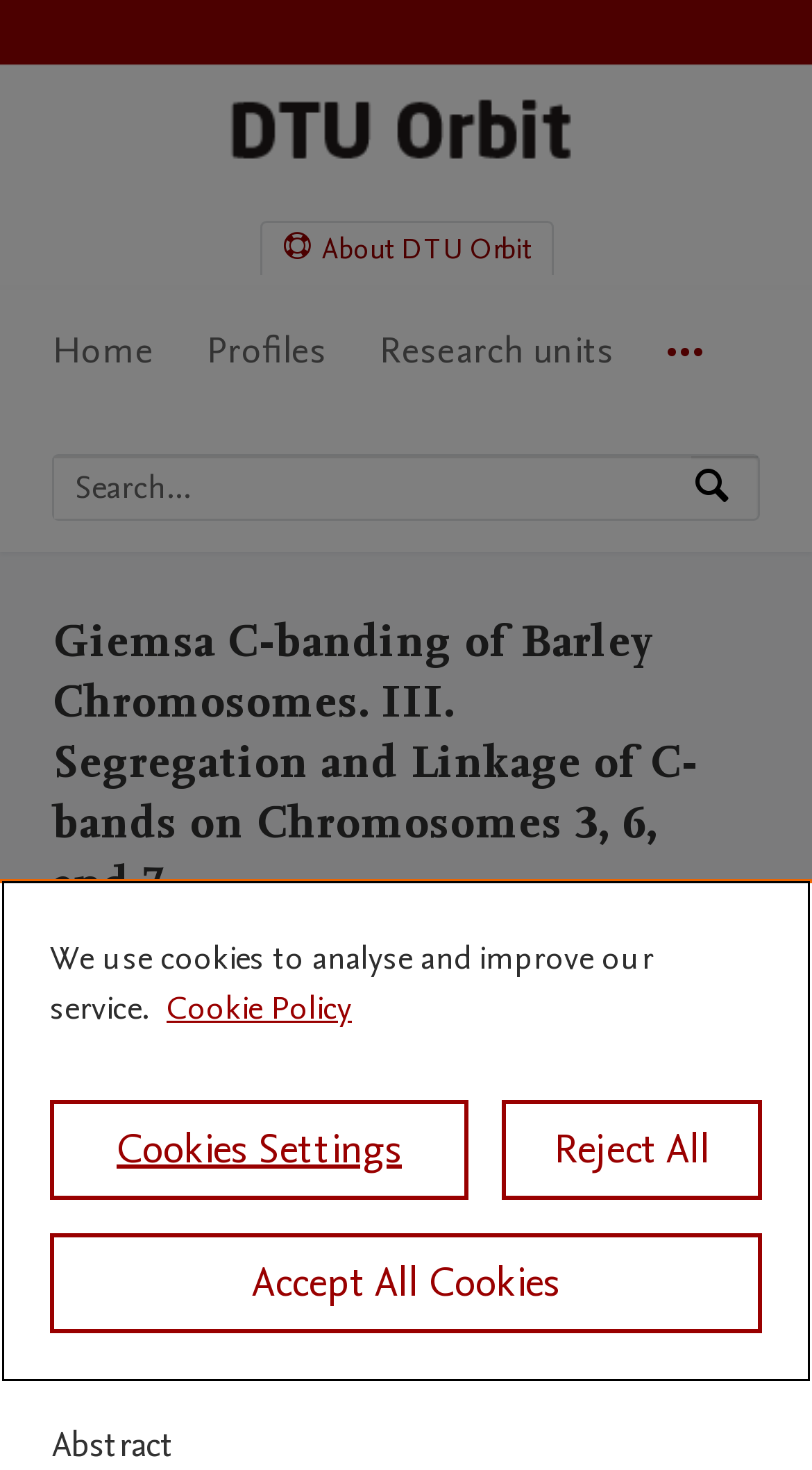Find the bounding box coordinates of the area to click in order to follow the instruction: "Search by expertise, name or affiliation".

[0.067, 0.311, 0.851, 0.354]